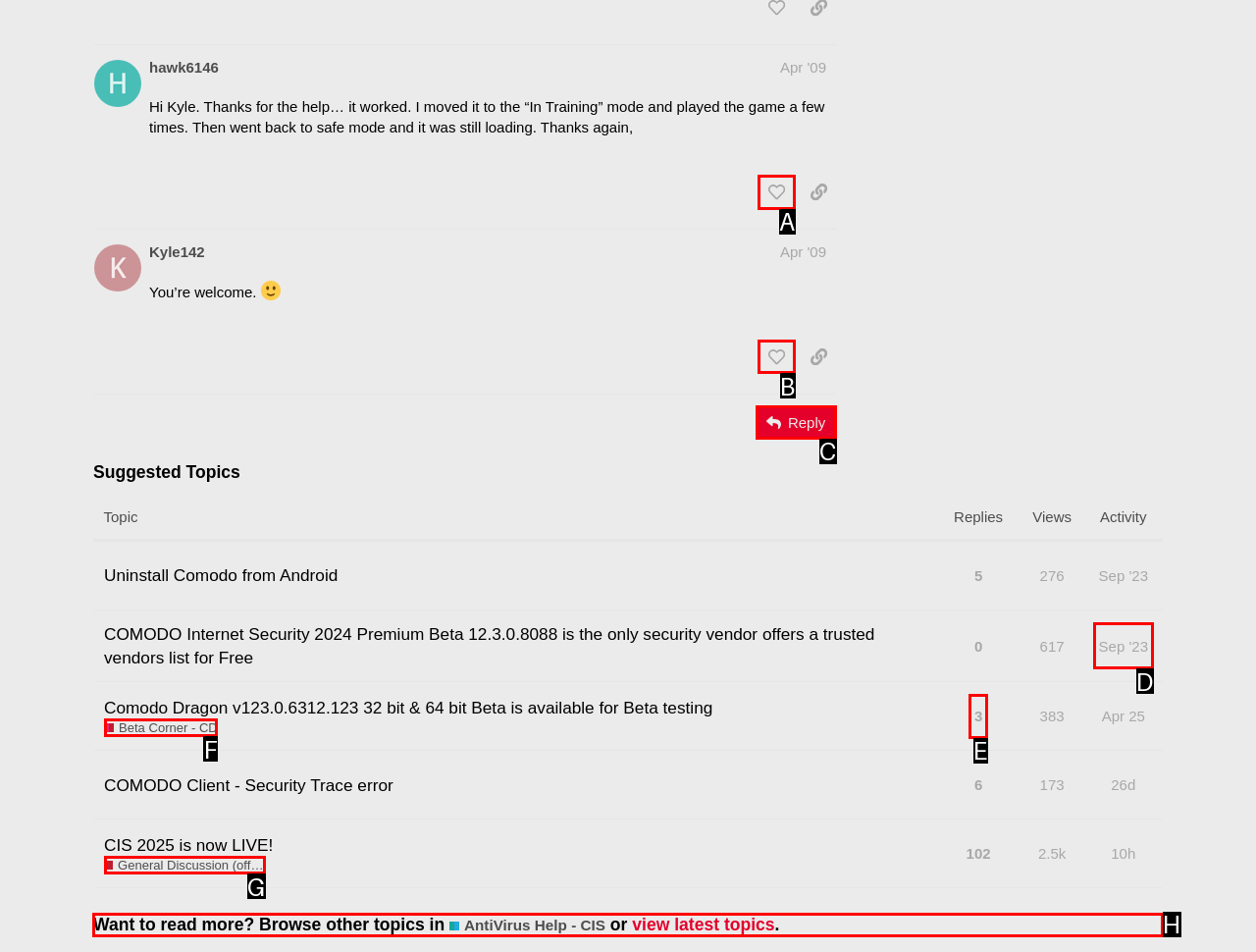Select the appropriate HTML element to click for the following task: Browse other topics in AntiVirus Help - CIS
Answer with the letter of the selected option from the given choices directly.

H